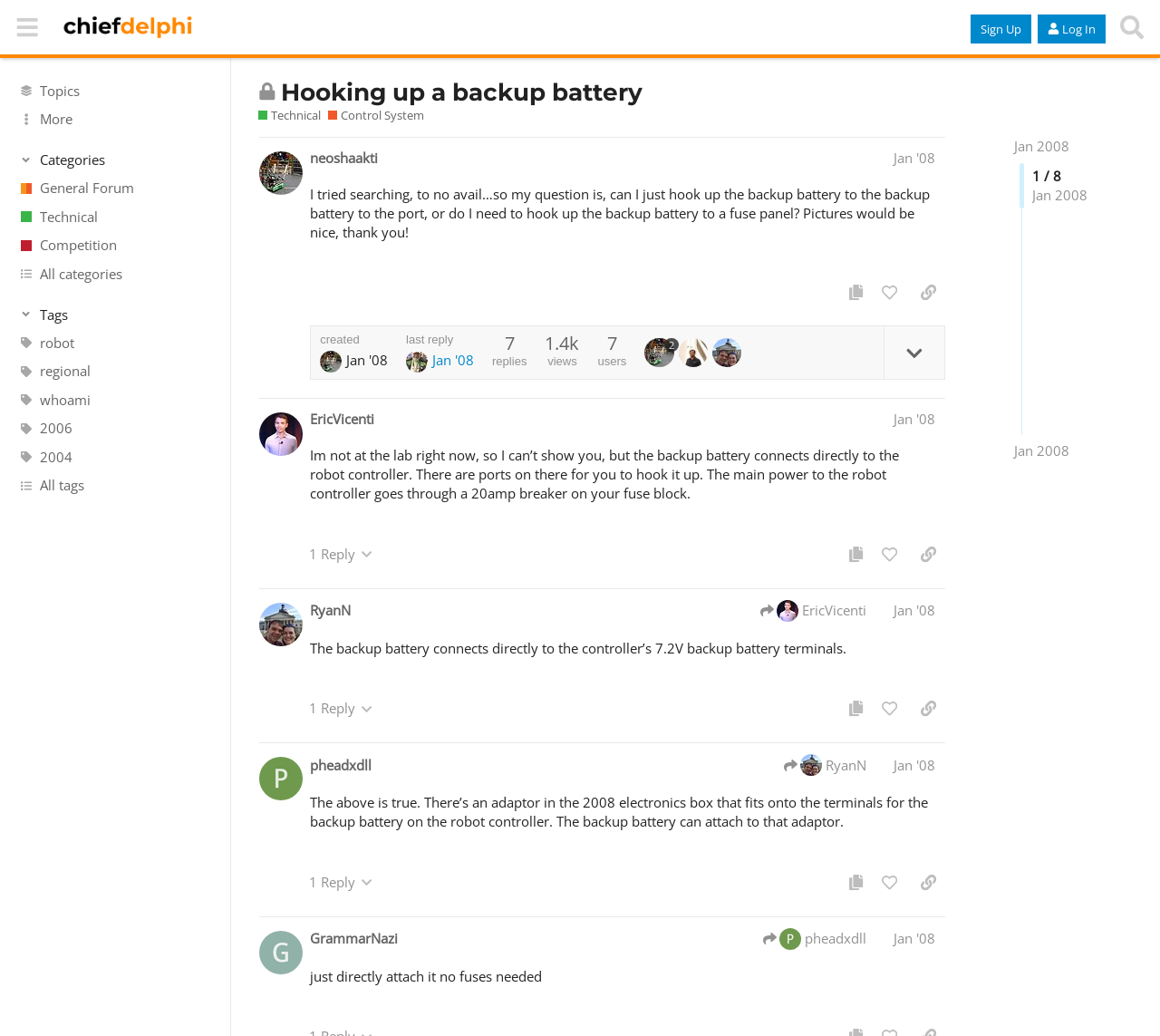What is the title of the topic?
Using the information from the image, provide a comprehensive answer to the question.

I determined the title of the topic by looking at the heading element with the text 'Hooking up a backup battery' which is located at the top of the webpage.